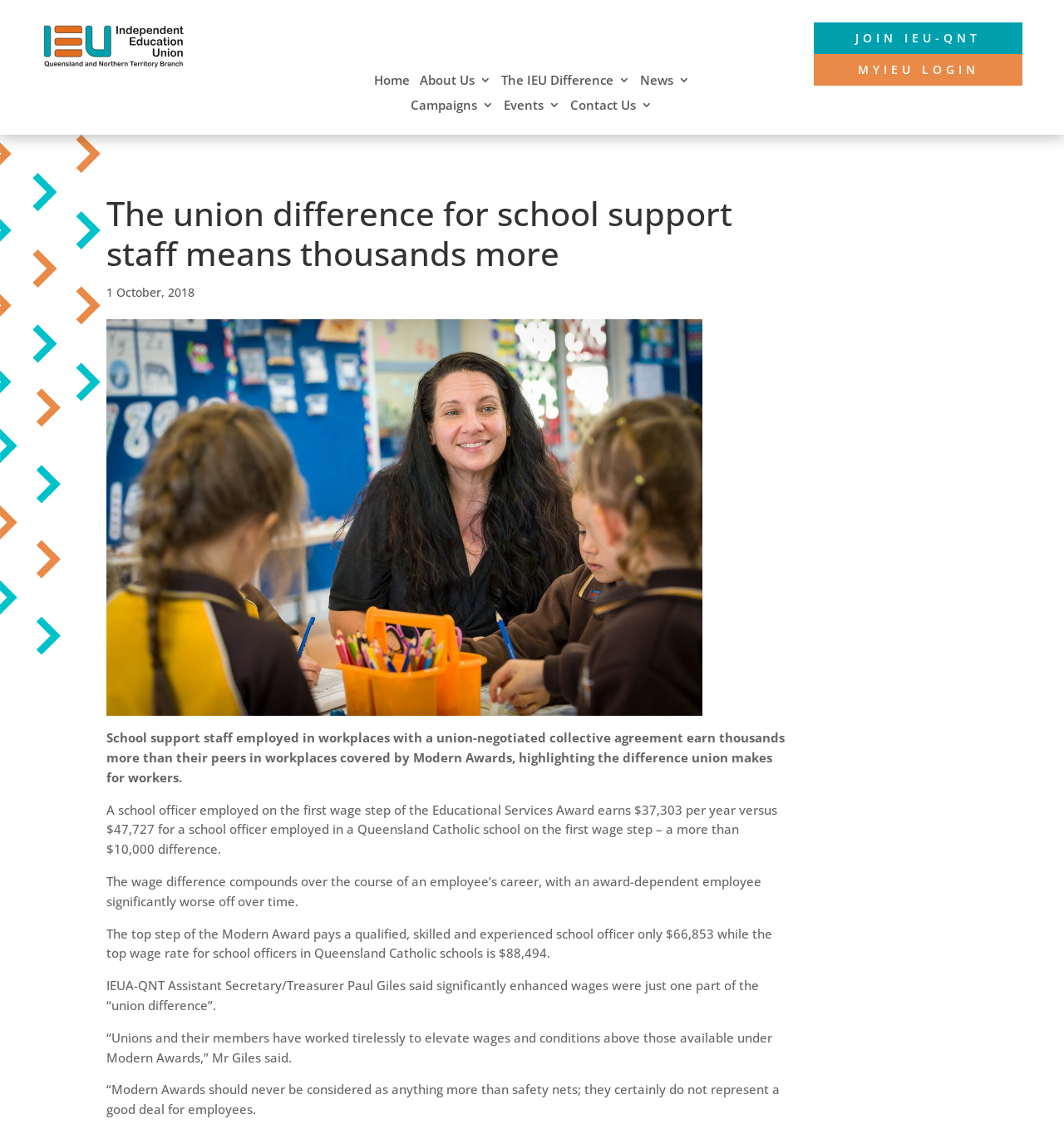How does the wage difference between union-negotiated collective agreements and Modern Awards affect employees over time?
We need a detailed and exhaustive answer to the question. Please elaborate.

The webpage states that the wage difference between union-negotiated collective agreements and Modern Awards compounds over the course of an employee's career, resulting in a significant difference in earnings over time.